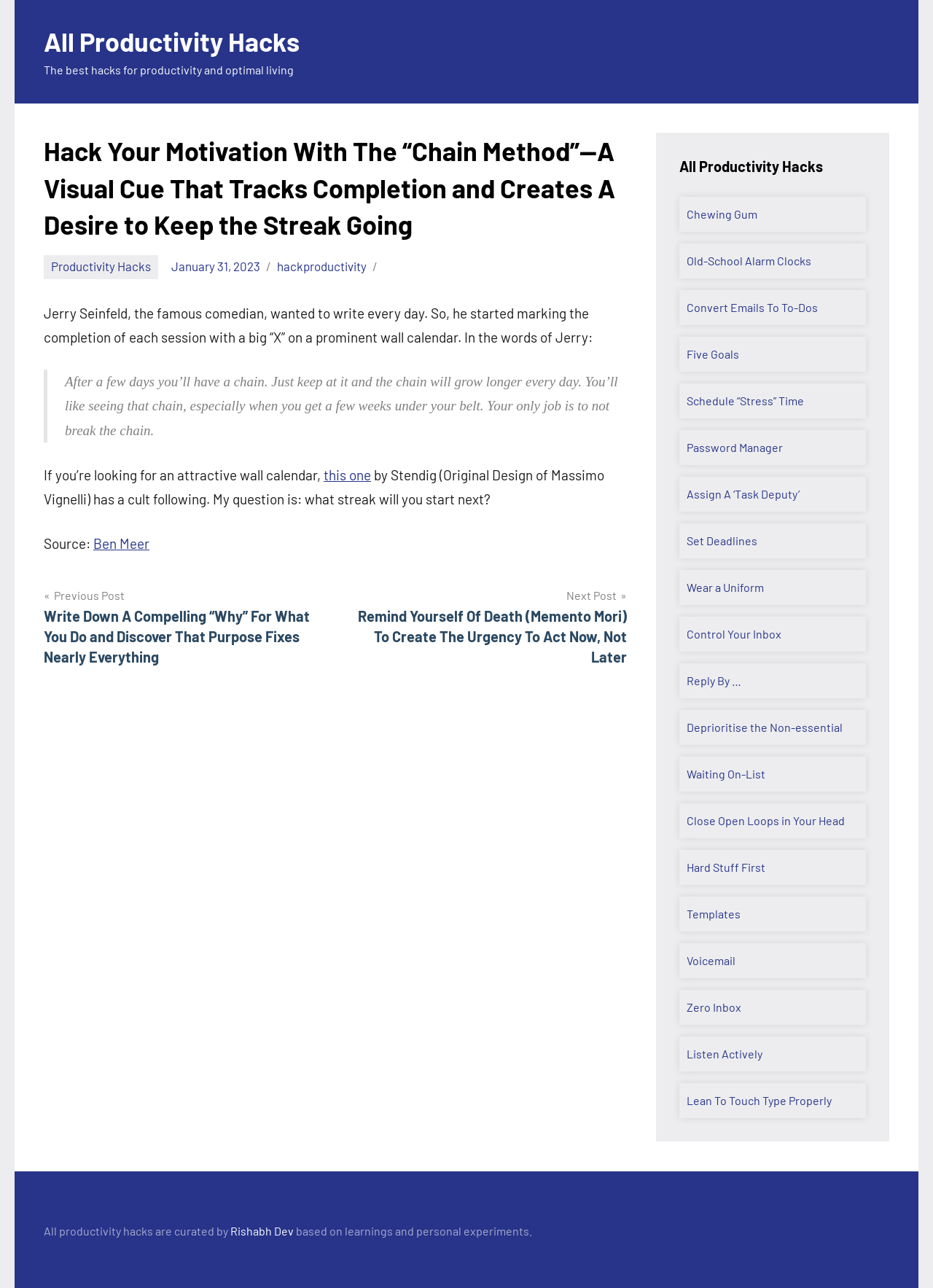Using the description: "Ben Meer", determine the UI element's bounding box coordinates. Ensure the coordinates are in the format of four float numbers between 0 and 1, i.e., [left, top, right, bottom].

[0.1, 0.416, 0.16, 0.429]